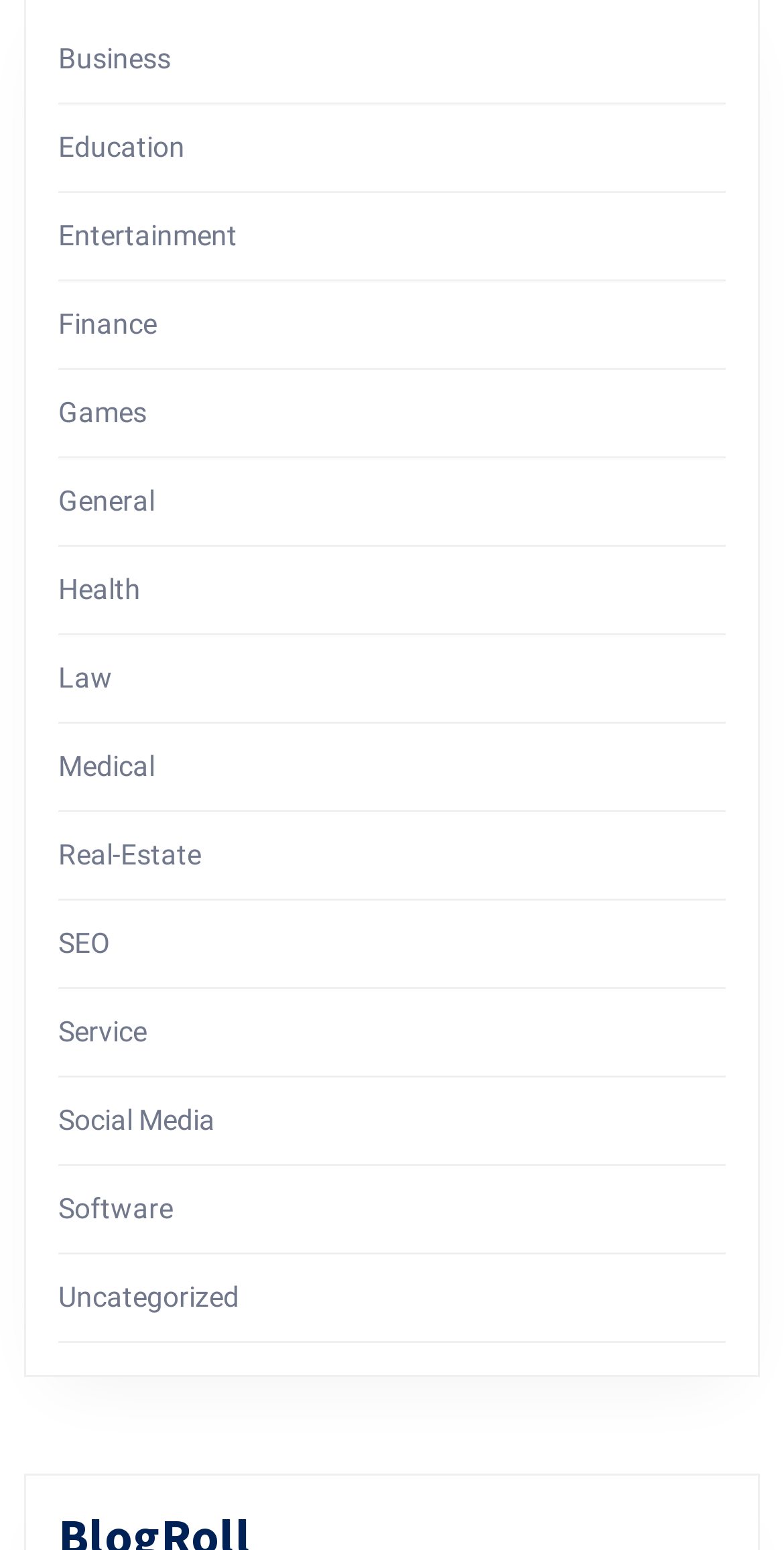Find the bounding box coordinates for the area that must be clicked to perform this action: "Read Apple's market growth article".

None